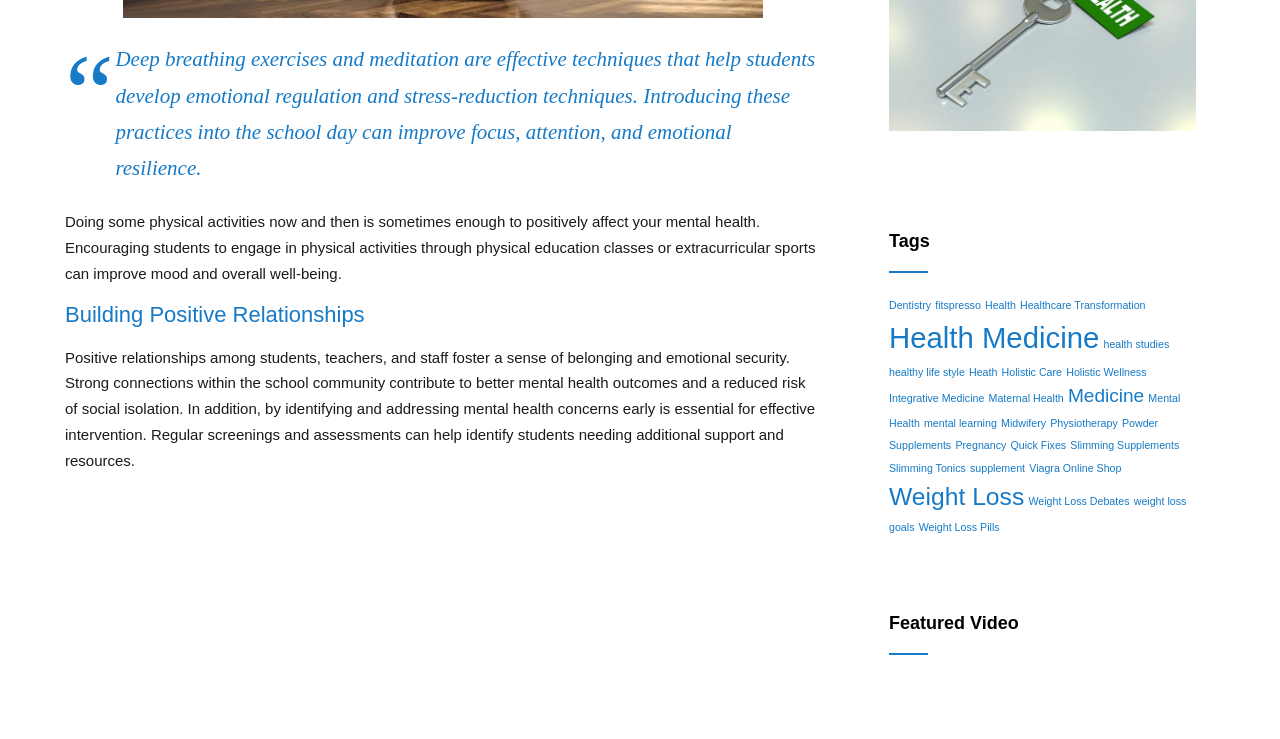Please locate the bounding box coordinates of the element's region that needs to be clicked to follow the instruction: "Learn more about 'COCO SHELL'". The bounding box coordinates should be provided as four float numbers between 0 and 1, i.e., [left, top, right, bottom].

None